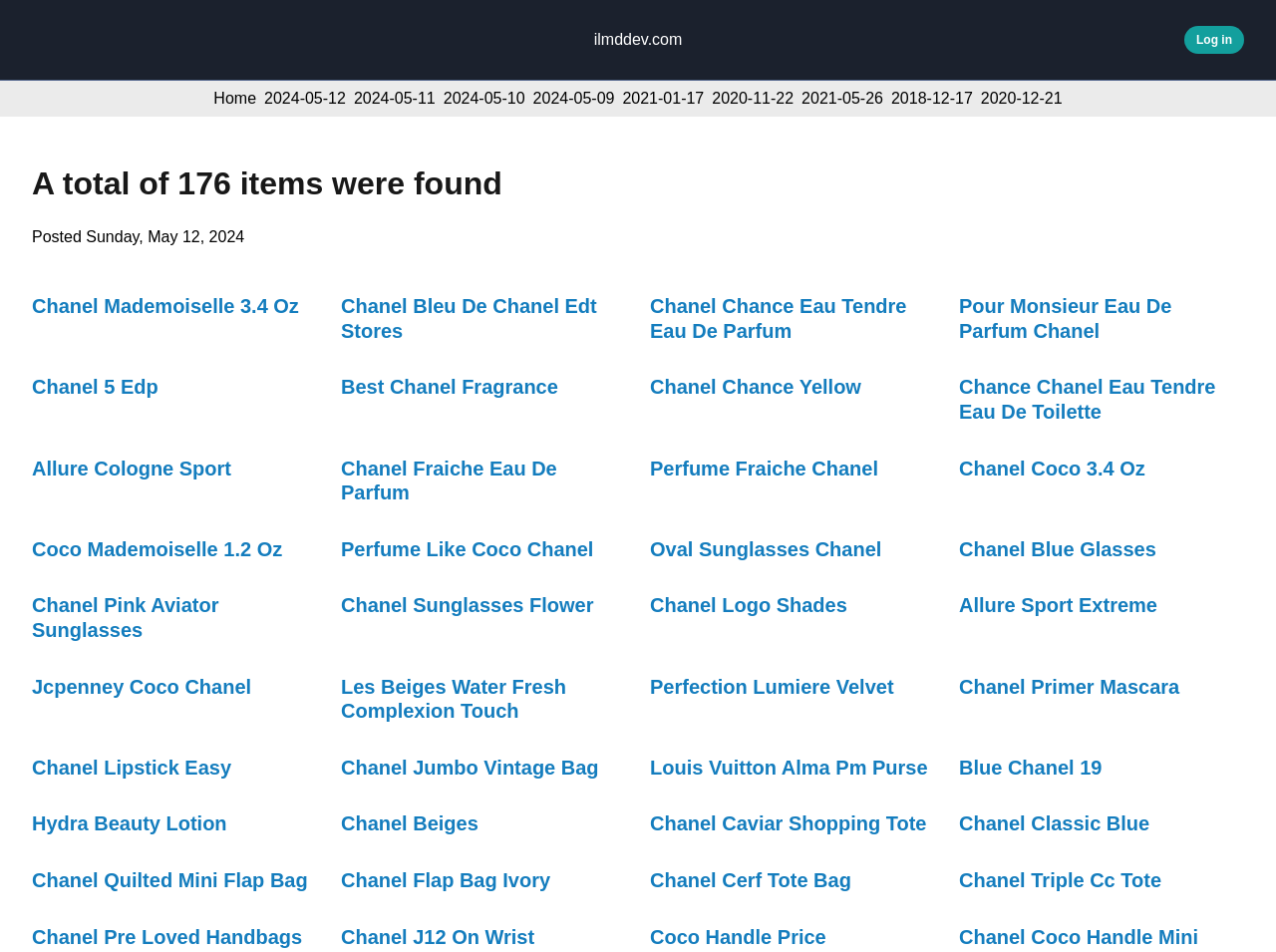Give an extensive and precise description of the webpage.

The webpage is a daily update page from ilmddev.com, dated May 12, 2024. At the top, there is a link to the website's homepage, "ilmddev.com", and a "Log in" button on the right side. Below this, there are several links to navigate to different dates, including "Home", "2024-05-12", "2024-05-11", and so on.

The main content of the page is a list of 176 items, as indicated by the heading "A total of 176 items were found". The list is divided into multiple sections, each containing several links to various products or articles. The products seem to be primarily from the Chanel brand, with items such as perfumes, sunglasses, handbags, and makeup. Each link has a brief description of the product.

The links are arranged in a grid-like structure, with multiple columns and rows. The links are densely packed, with little space between them. The text "Posted Sunday, May 12, 2024" is located above the list of links, indicating the date of the update.

There are no images on the page, only text links and descriptions. The overall layout is dense and compact, with a focus on presenting a large amount of information in a small space.